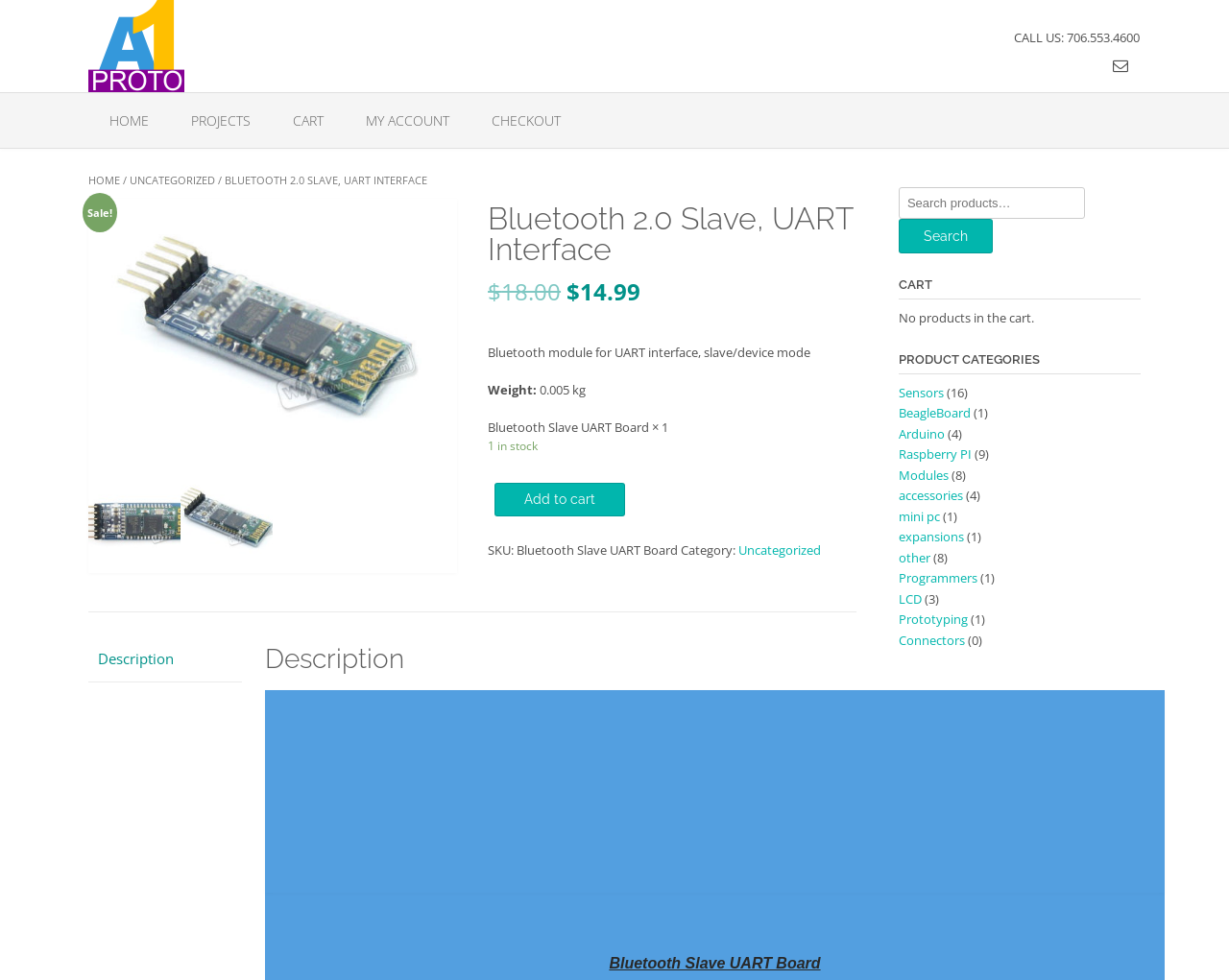Find the bounding box coordinates corresponding to the UI element with the description: "Add to cart". The coordinates should be formatted as [left, top, right, bottom], with values as floats between 0 and 1.

[0.402, 0.493, 0.509, 0.527]